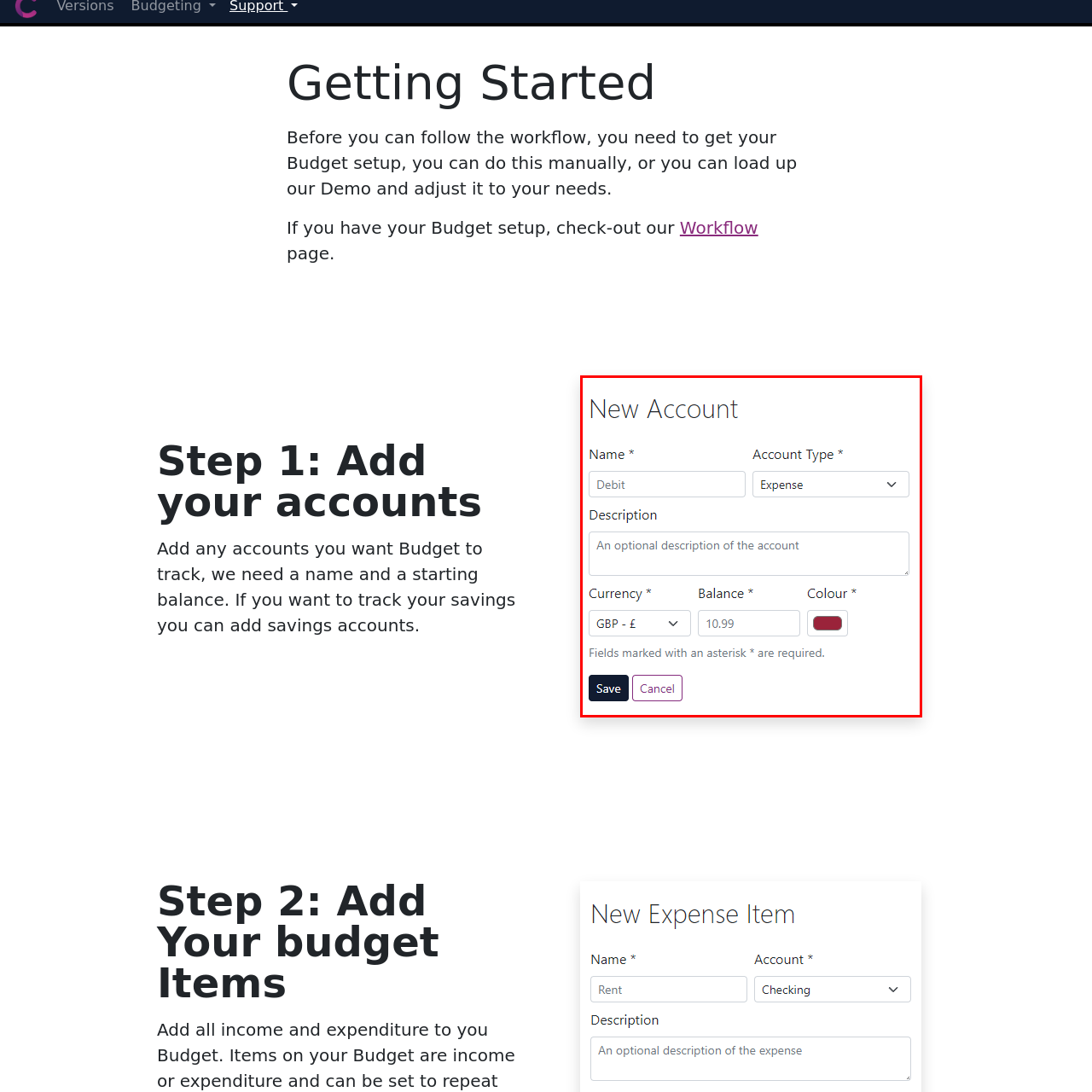Direct your attention to the zone enclosed by the orange box, What is the default currency selected? 
Give your response in a single word or phrase.

GBP - £